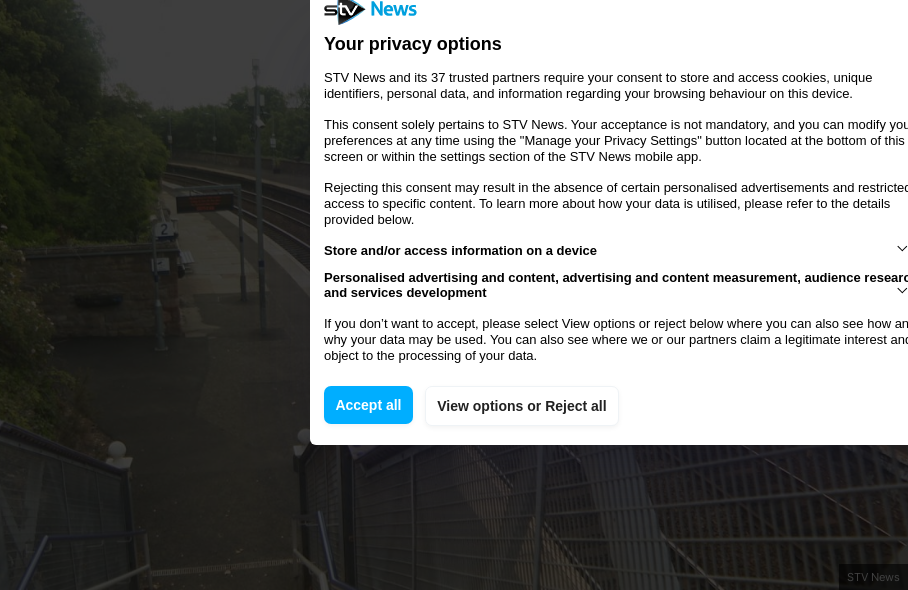Utilize the details in the image to give a detailed response to the question: What is the main purpose of the consent banner?

The consent banner clearly outlines the privacy considerations for users, emphasizing data storage and access preferences, as well as options for personalized advertising, which indicates that its main purpose is to inform users about their privacy options.